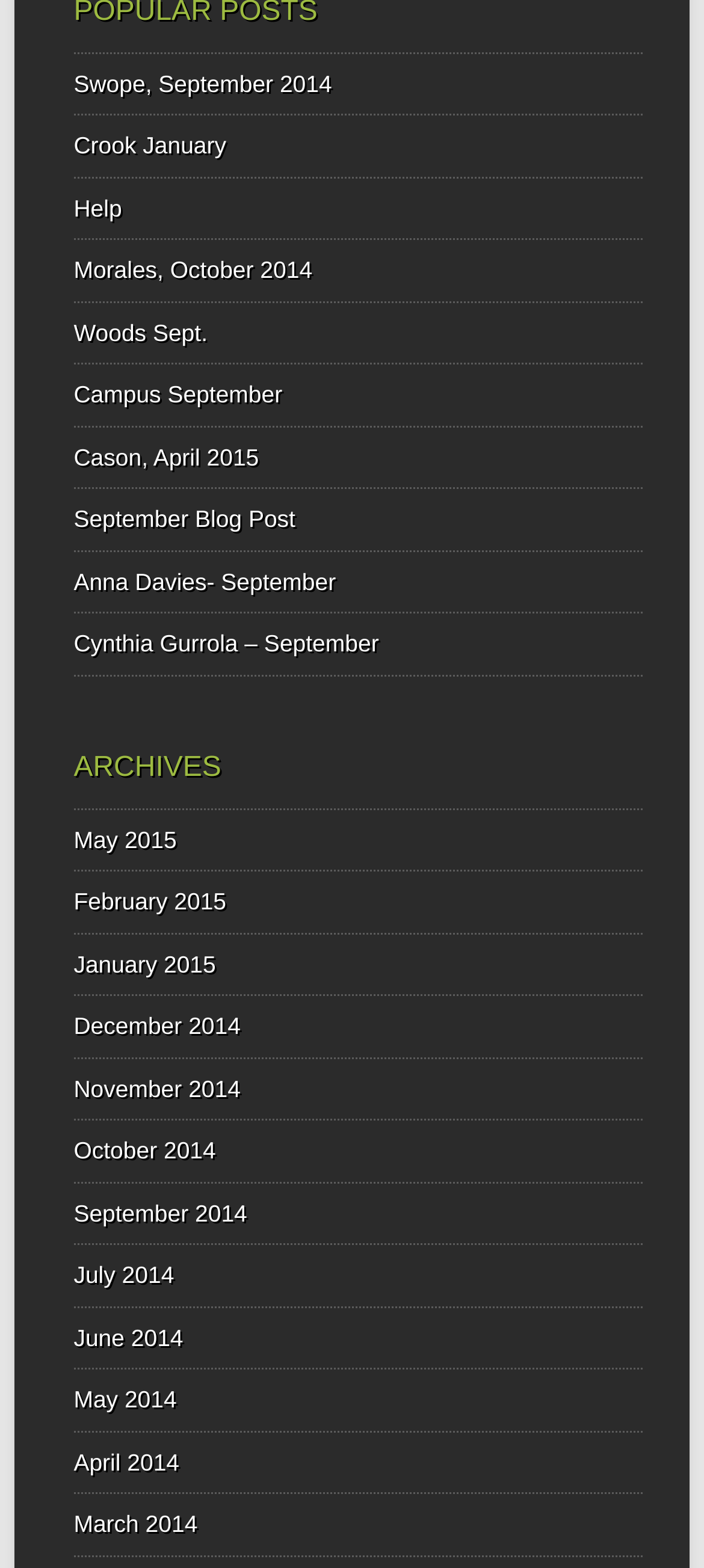How many links are there in the ARCHIVES section?
Observe the image and answer the question with a one-word or short phrase response.

24